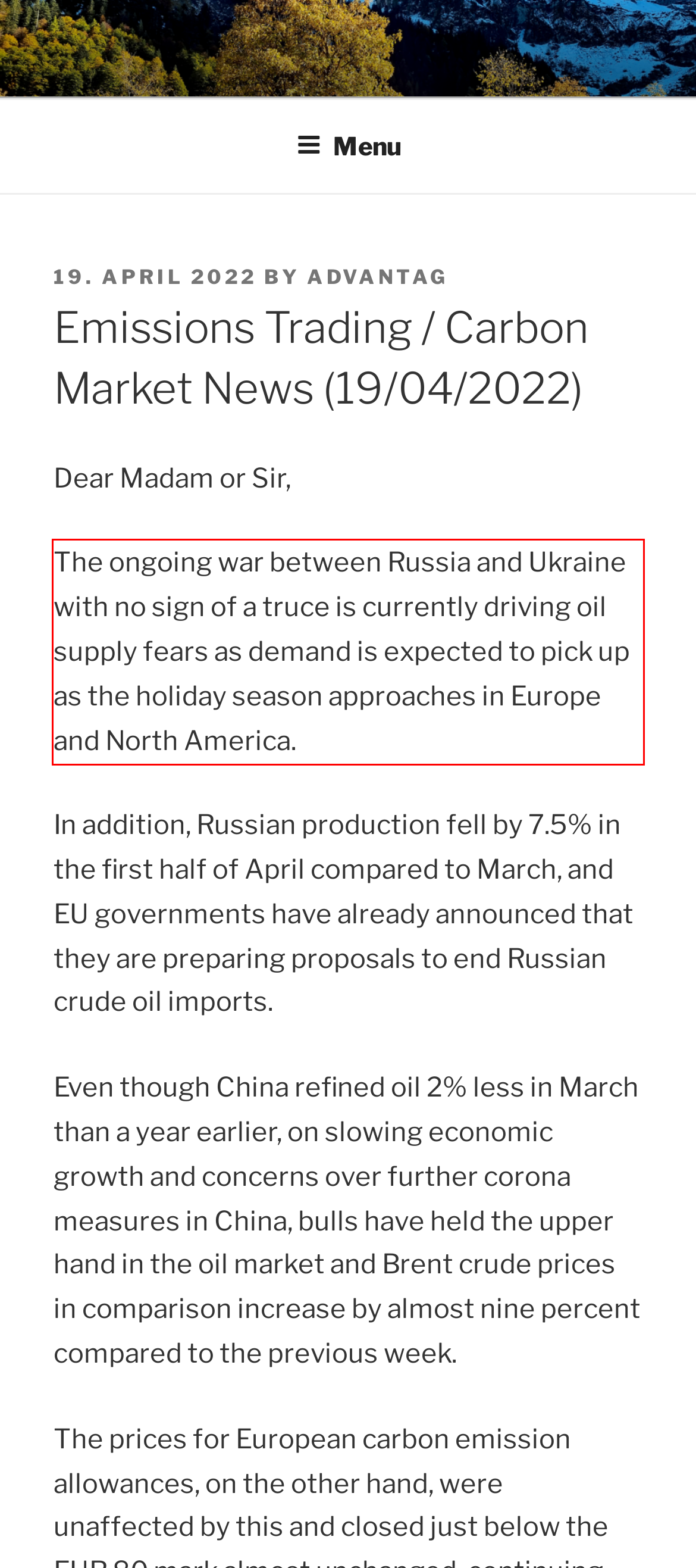You have a webpage screenshot with a red rectangle surrounding a UI element. Extract the text content from within this red bounding box.

The ongoing war between Russia and Ukraine with no sign of a truce is currently driving oil supply fears as demand is expected to pick up as the holiday season approaches in Europe and North America.